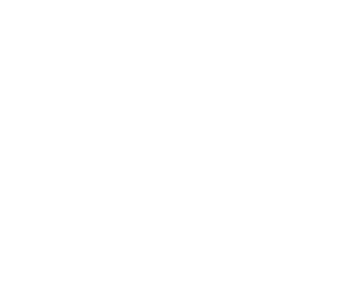What region is the image related to?
Based on the visual content, answer with a single word or a brief phrase.

Vernon NJ and Sussex County NJ